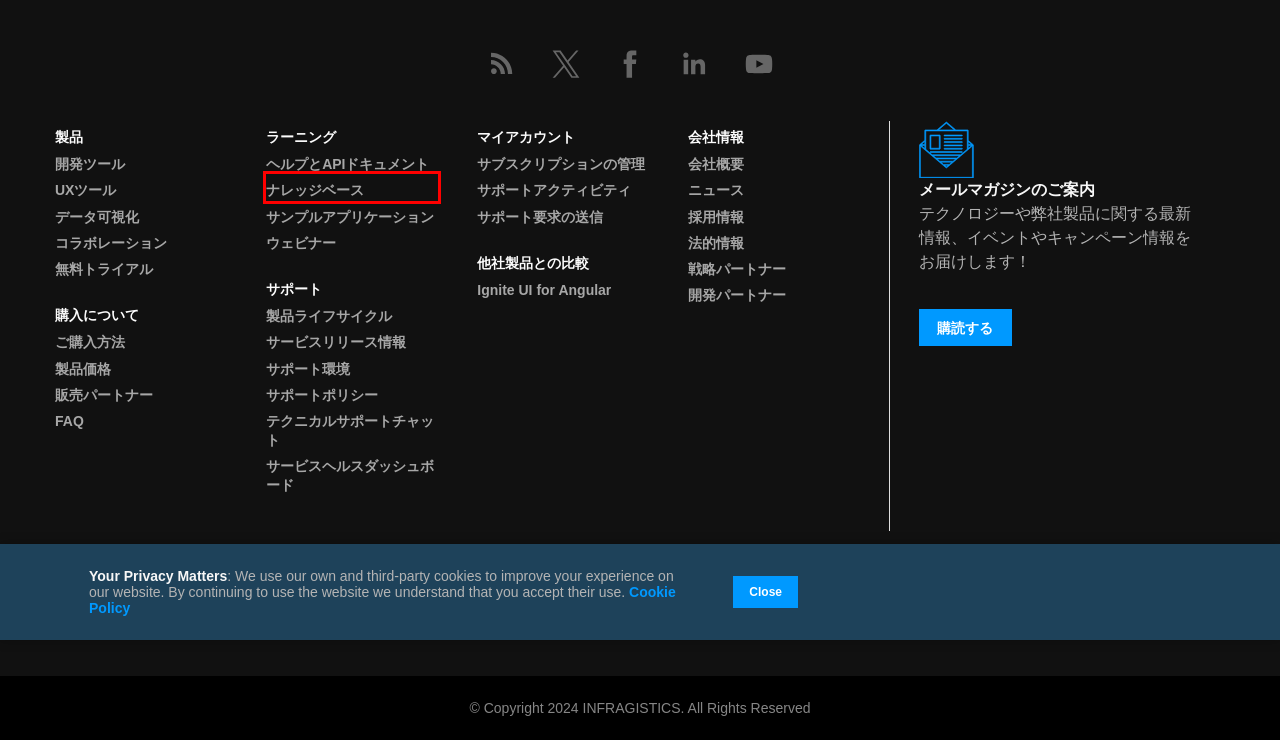You have a screenshot of a webpage with a red bounding box around an element. Select the webpage description that best matches the new webpage after clicking the element within the red bounding box. Here are the descriptions:
A. Infragistics アカウント
B. Chart Components – Xamarin | Ultimate UI
C. INFRAGISTICS ナレッジ ベース
D. 真の組み込みSDKを備えた組み込み型分析ツールソフトウェア –Reveal
E. Ultimate UI for Xamarin | Xamarinアプリケーション |インフラジスティックス
F. Infragistics - Privacy Statement
G. Framework Component – Xamarin | Ultimate UI
H. Productivity Pack Components – Xamarin | Ultimate UI

C